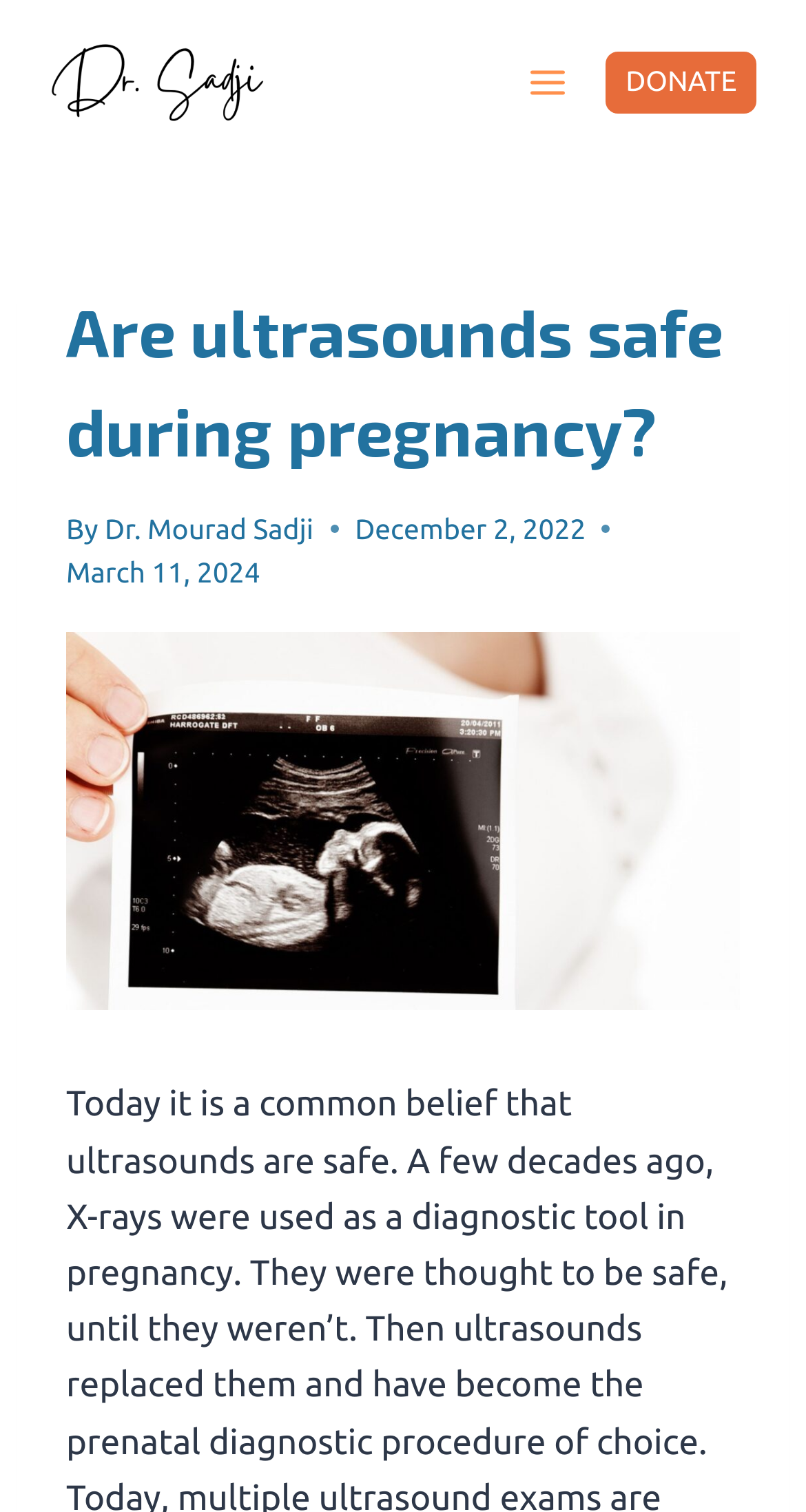Identify the bounding box for the described UI element. Provide the coordinates in (top-left x, top-left y, bottom-right x, bottom-right y) format with values ranging from 0 to 1: Dr. Mourad Sadji

[0.13, 0.338, 0.389, 0.36]